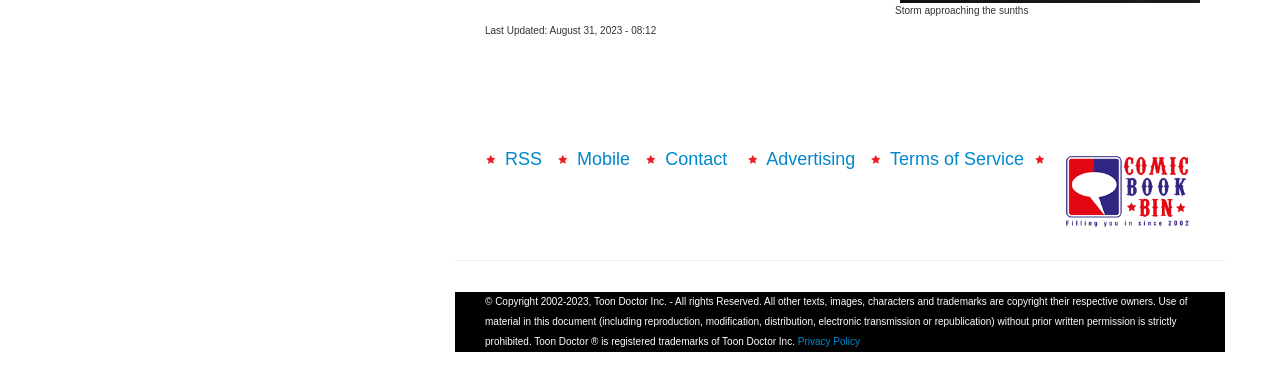What is the name of the image at the top?
Please ensure your answer to the question is detailed and covers all necessary aspects.

I found the name of the image by looking at the image element with the text 'ComicBookBin' which is located at the top of the webpage.